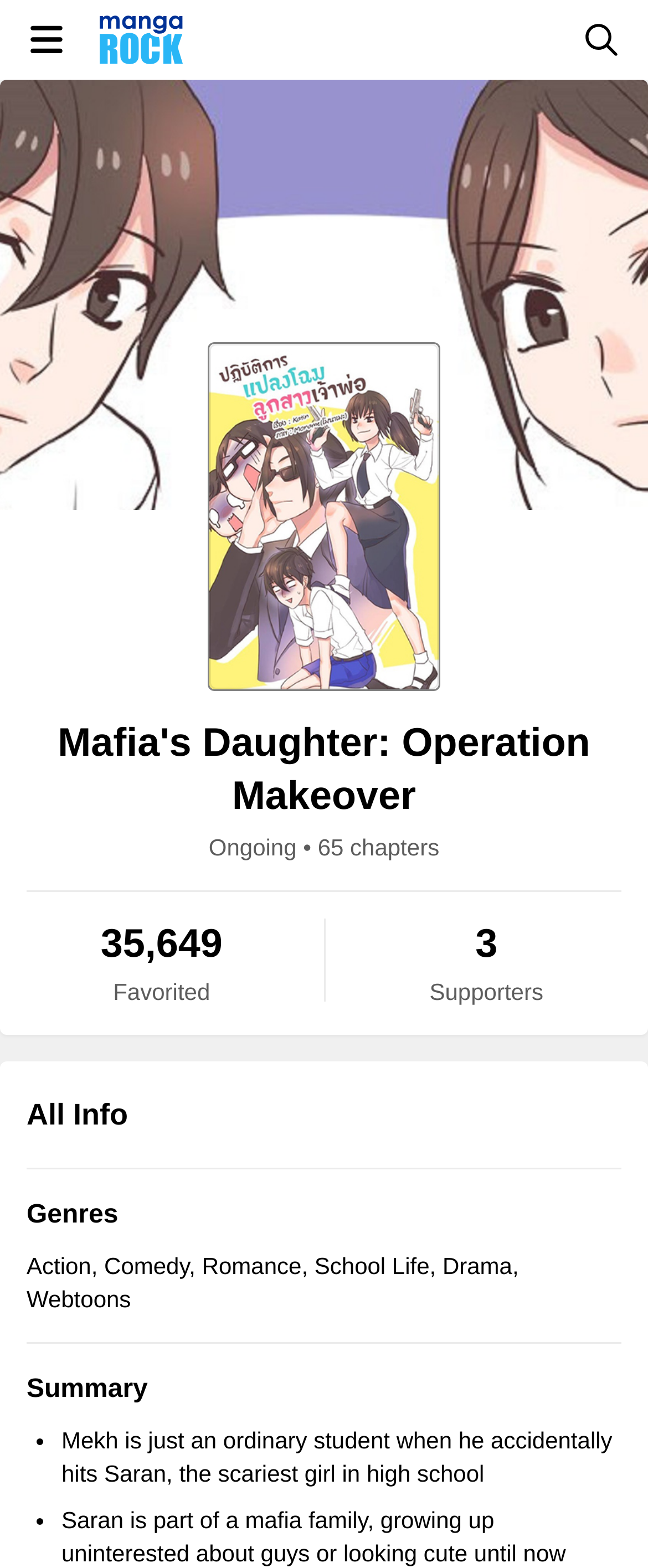How many chapters are available?
Please respond to the question with as much detail as possible.

I found the answer by looking at the StaticText element with the text '65 chapters' which is located below the manga title and above the genres section.